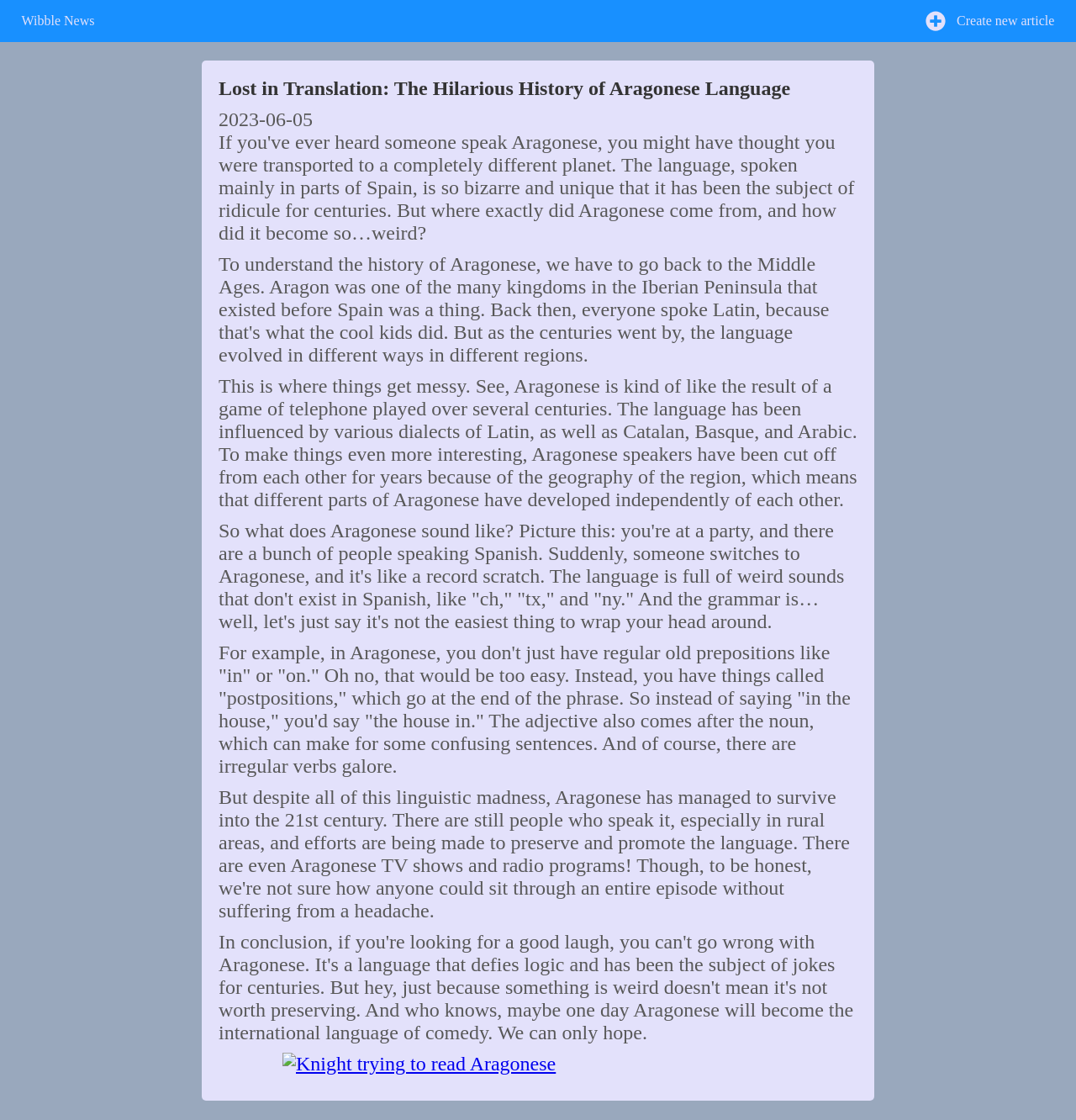What language is being discussed?
Respond to the question with a single word or phrase according to the image.

Aragonese